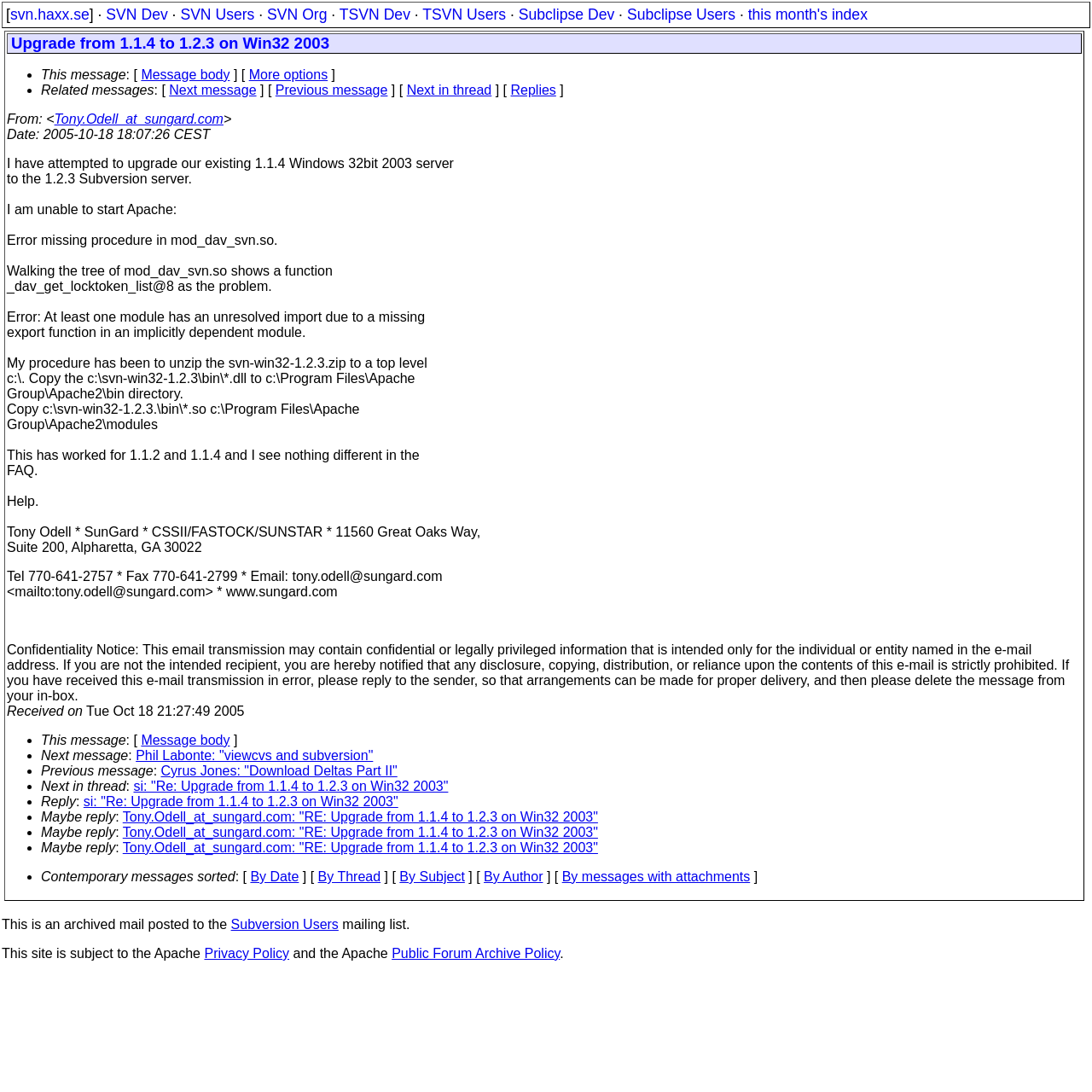Identify the coordinates of the bounding box for the element that must be clicked to accomplish the instruction: "Search for something".

None